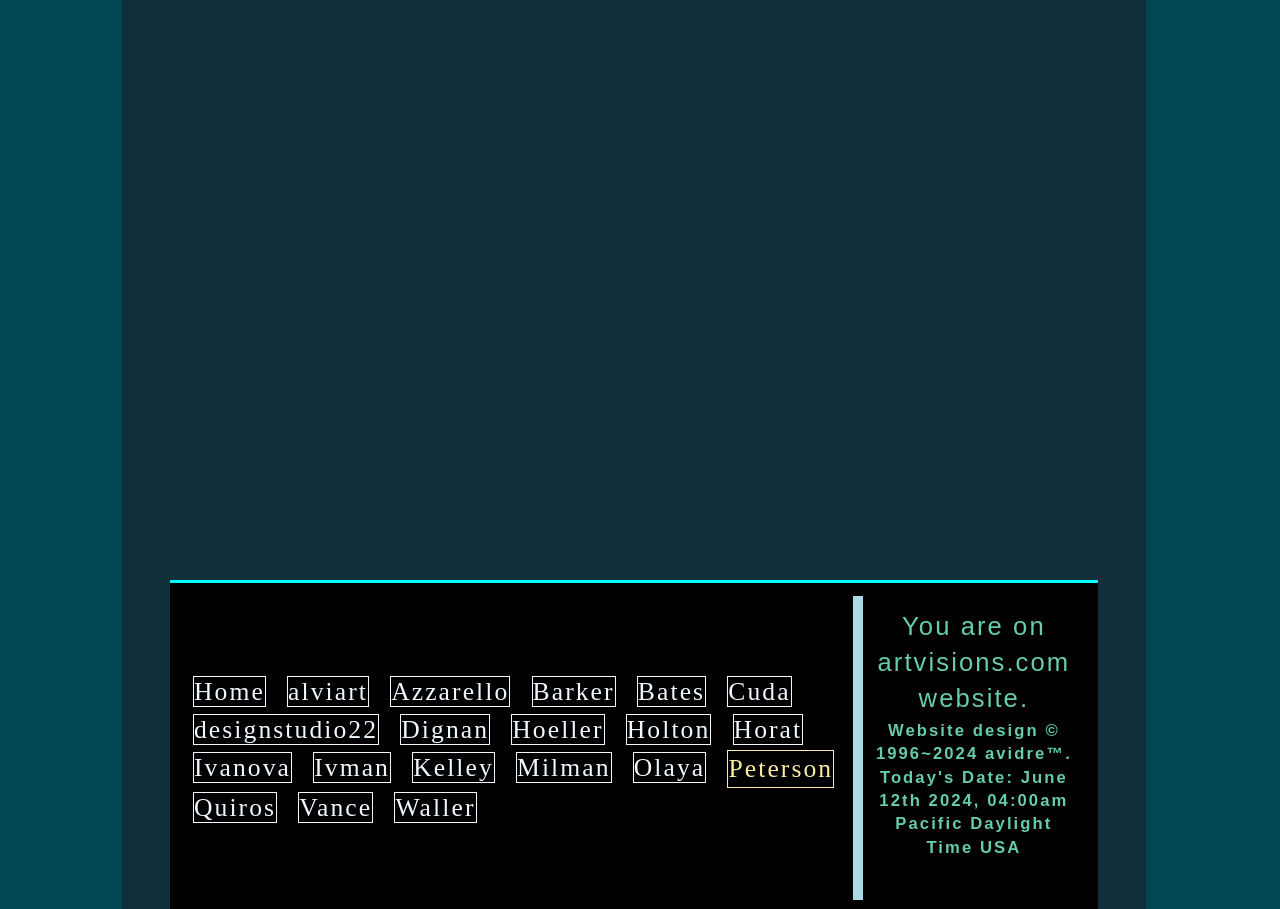What is the purpose of the links on the webpage?
Answer with a single word or short phrase according to what you see in the image.

To navigate to artist pages